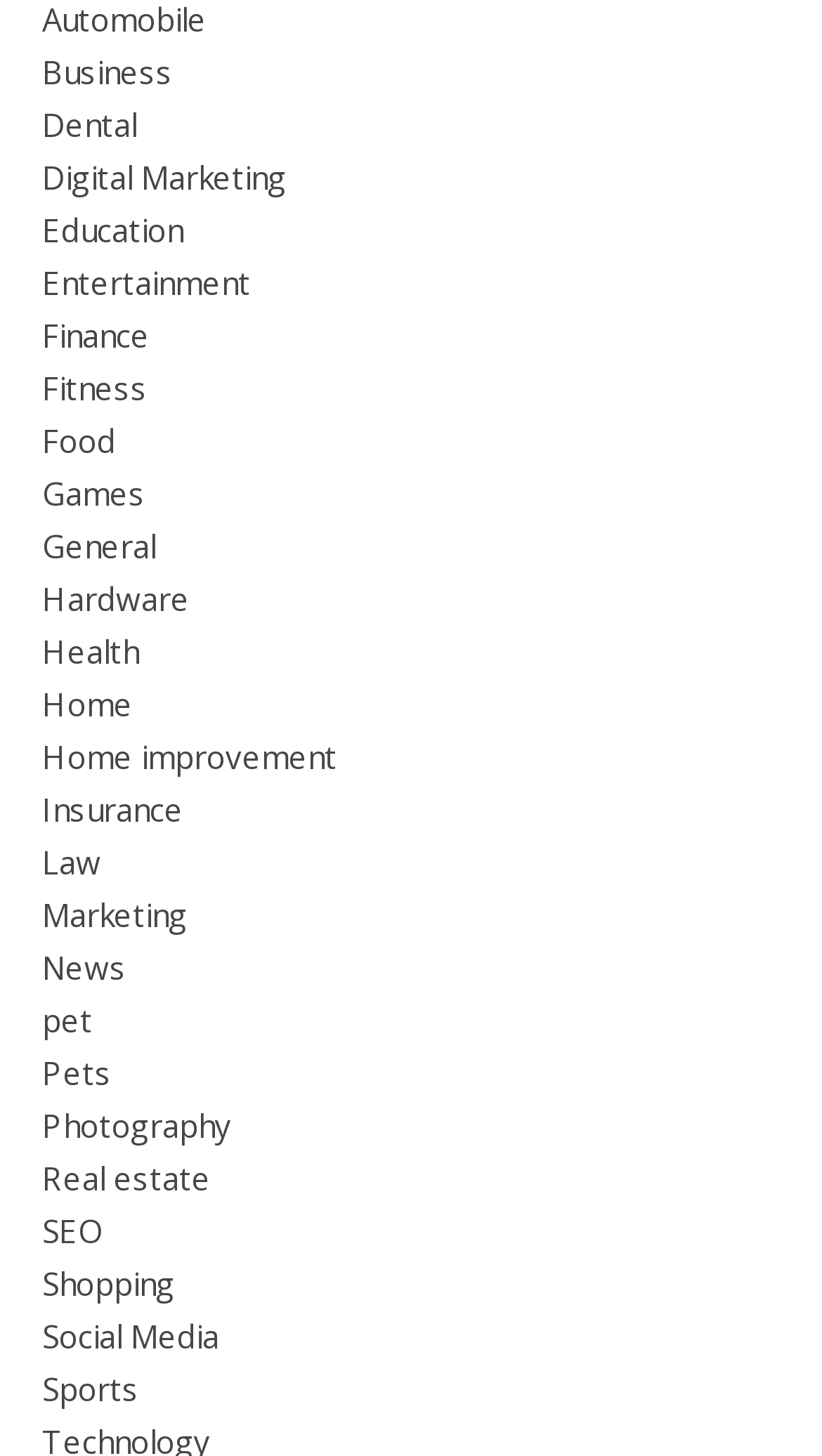Determine the bounding box for the UI element described here: "Contact".

None